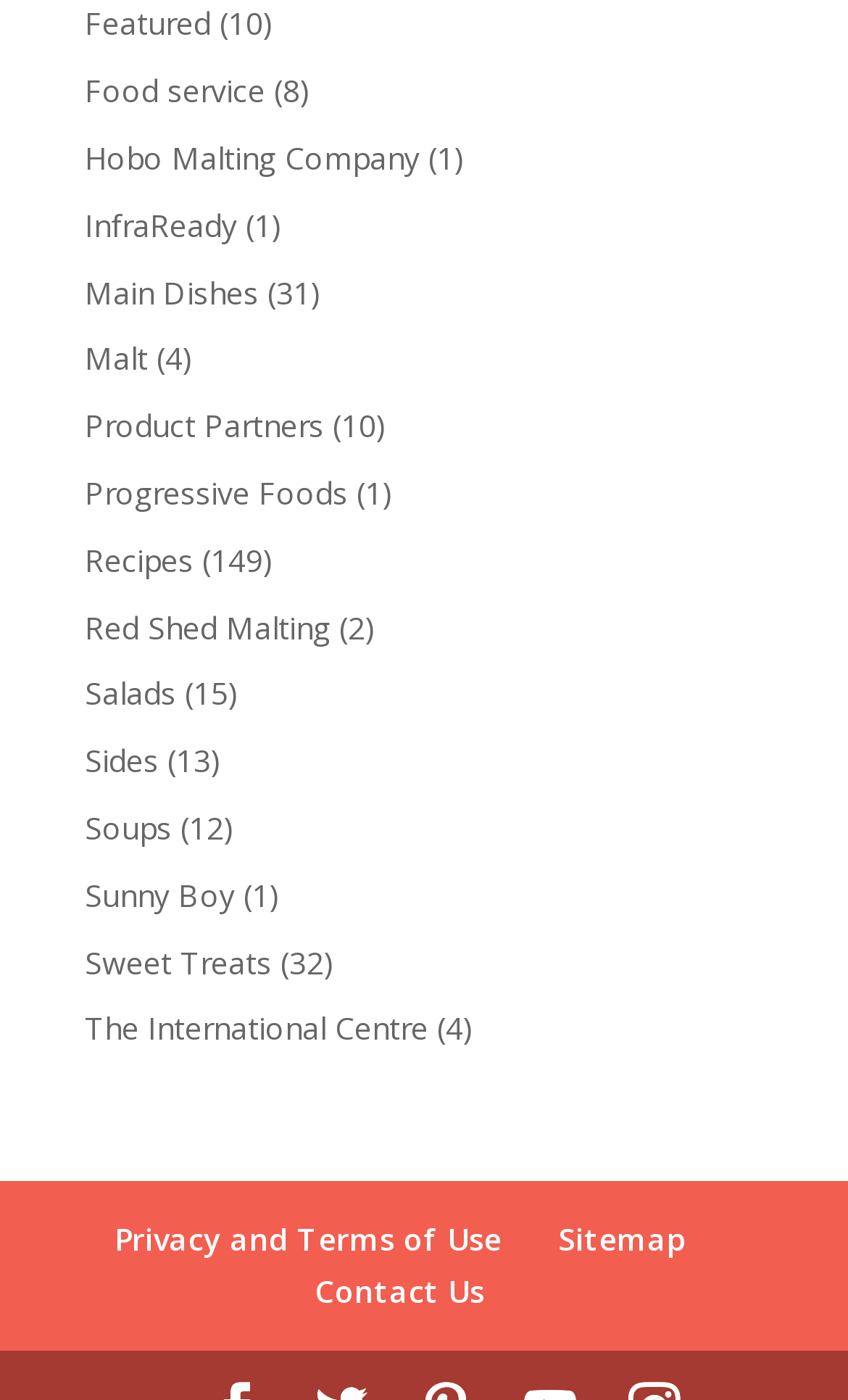Locate the bounding box coordinates of the clickable area to execute the instruction: "Contact Us". Provide the coordinates as four float numbers between 0 and 1, represented as [left, top, right, bottom].

[0.372, 0.907, 0.572, 0.937]